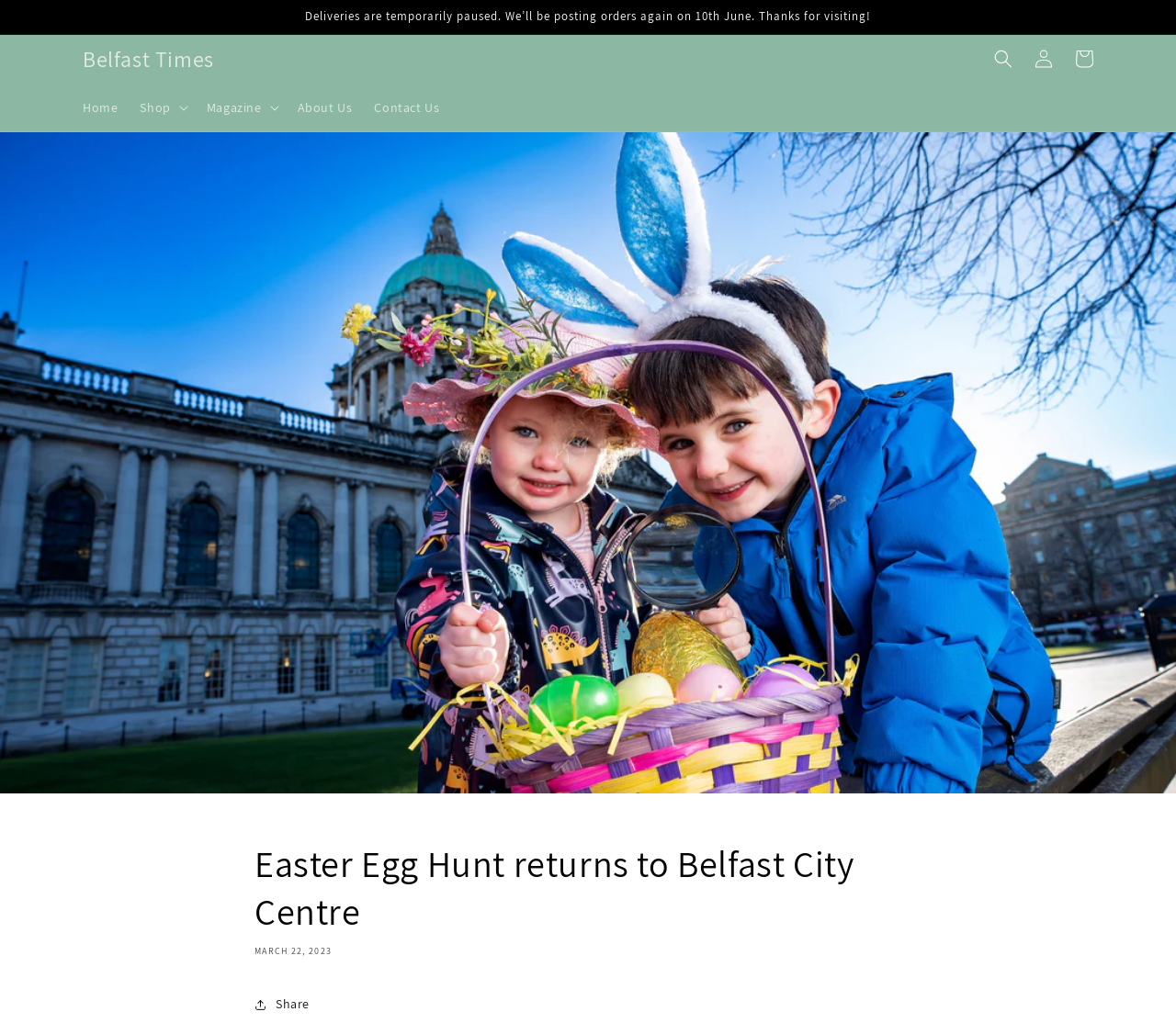What is the current status of deliveries?
Please respond to the question with as much detail as possible.

I found this information in the announcement region at the top of the webpage, which states 'Deliveries are temporarily paused. We’ll be posting orders again on 10th June. Thanks for visiting!'.